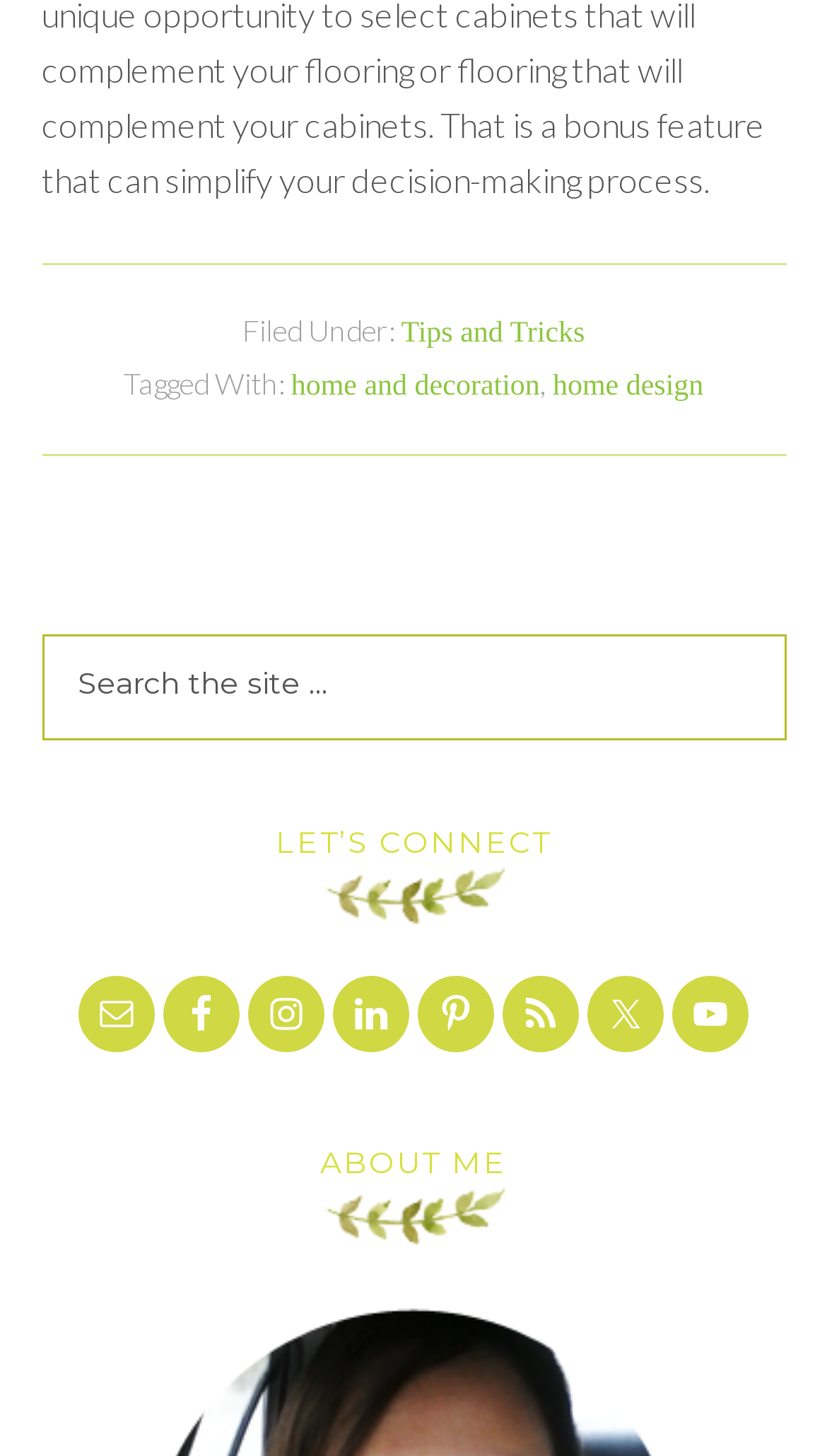Provide the bounding box coordinates of the HTML element described as: "Email". The bounding box coordinates should be four float numbers between 0 and 1, i.e., [left, top, right, bottom].

[0.095, 0.67, 0.187, 0.723]